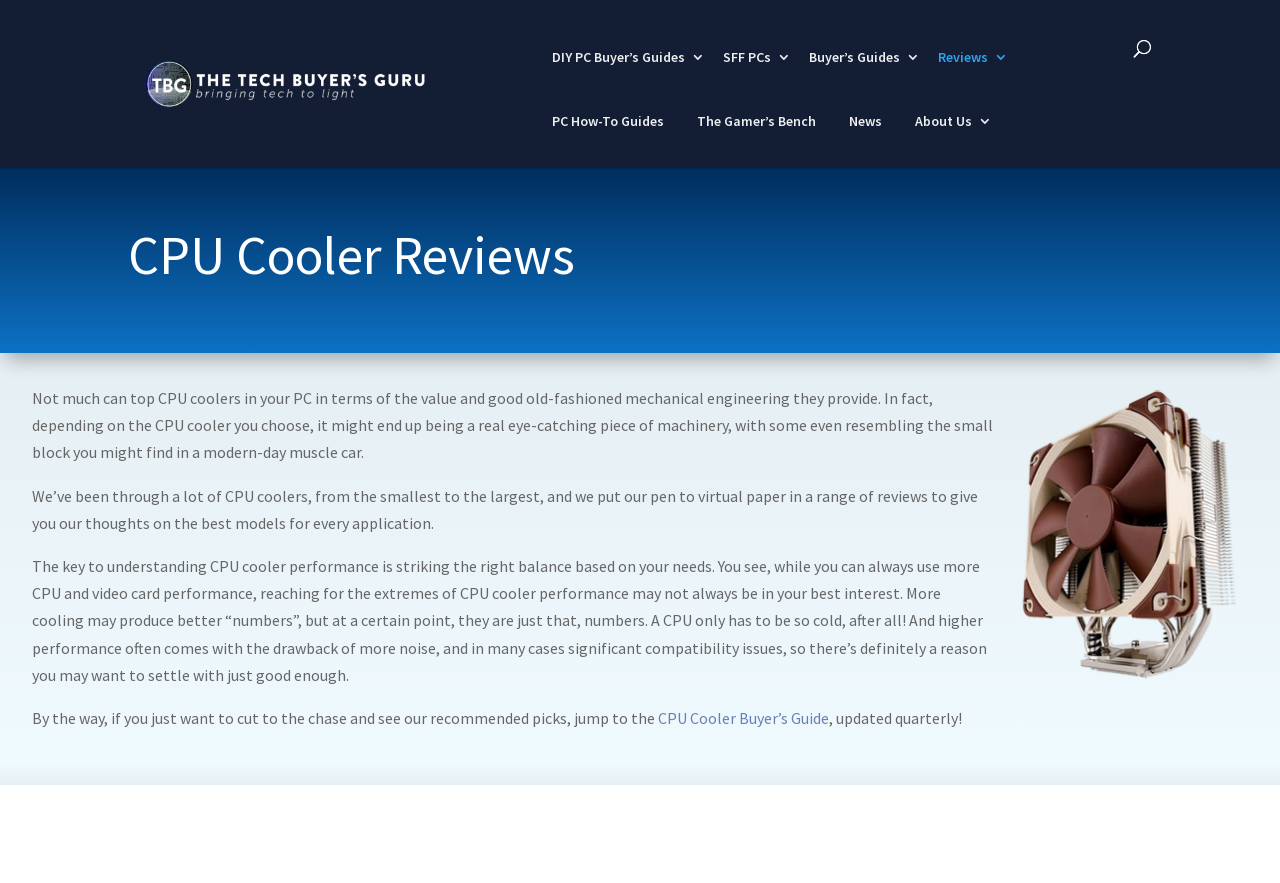Identify the bounding box coordinates of the area you need to click to perform the following instruction: "Go to The Tech Buyer's Guru homepage".

[0.114, 0.081, 0.335, 0.104]